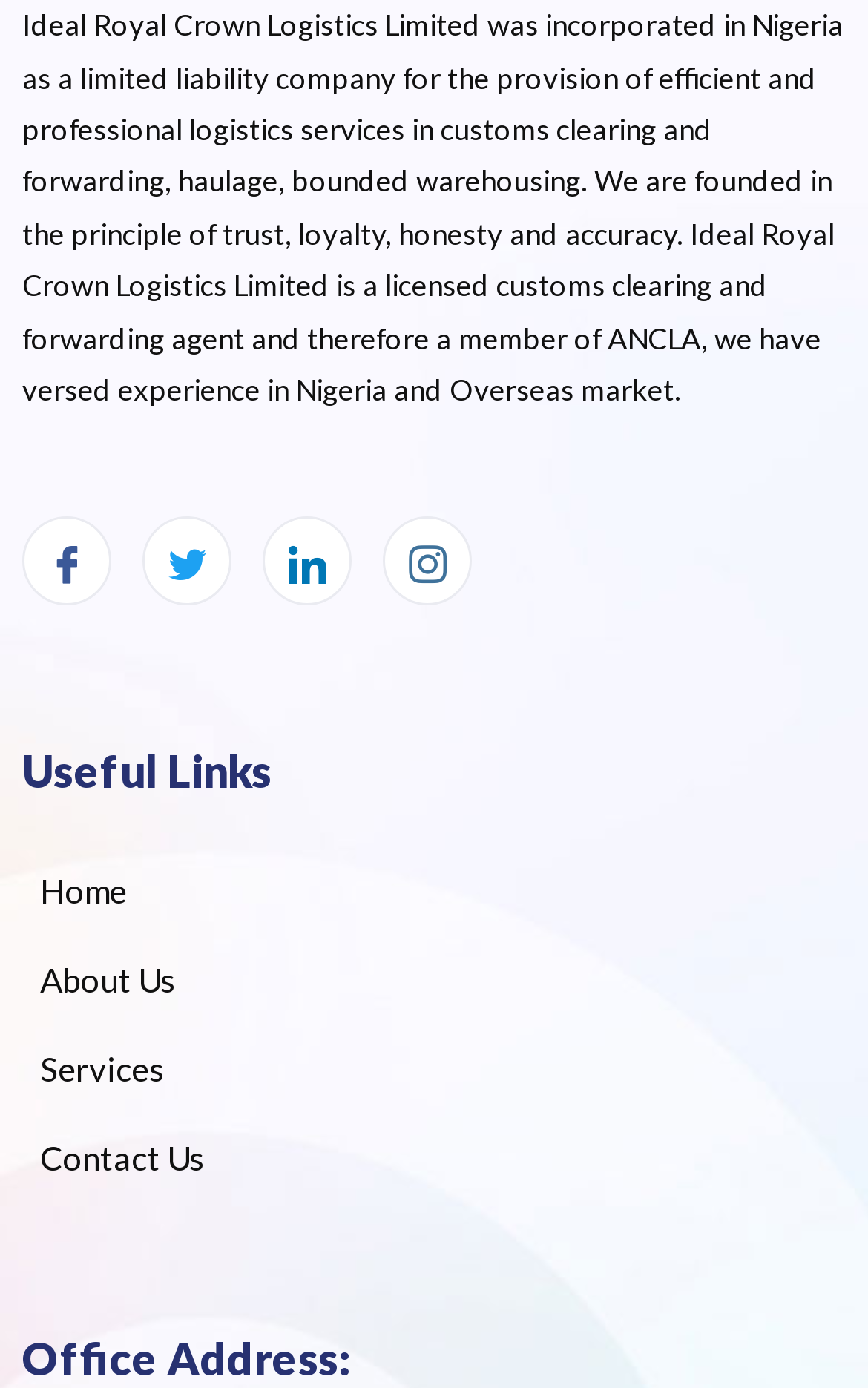Determine the bounding box for the HTML element described here: "Contact Us". The coordinates should be given as [left, top, right, bottom] with each number being a float between 0 and 1.

[0.026, 0.802, 0.236, 0.867]